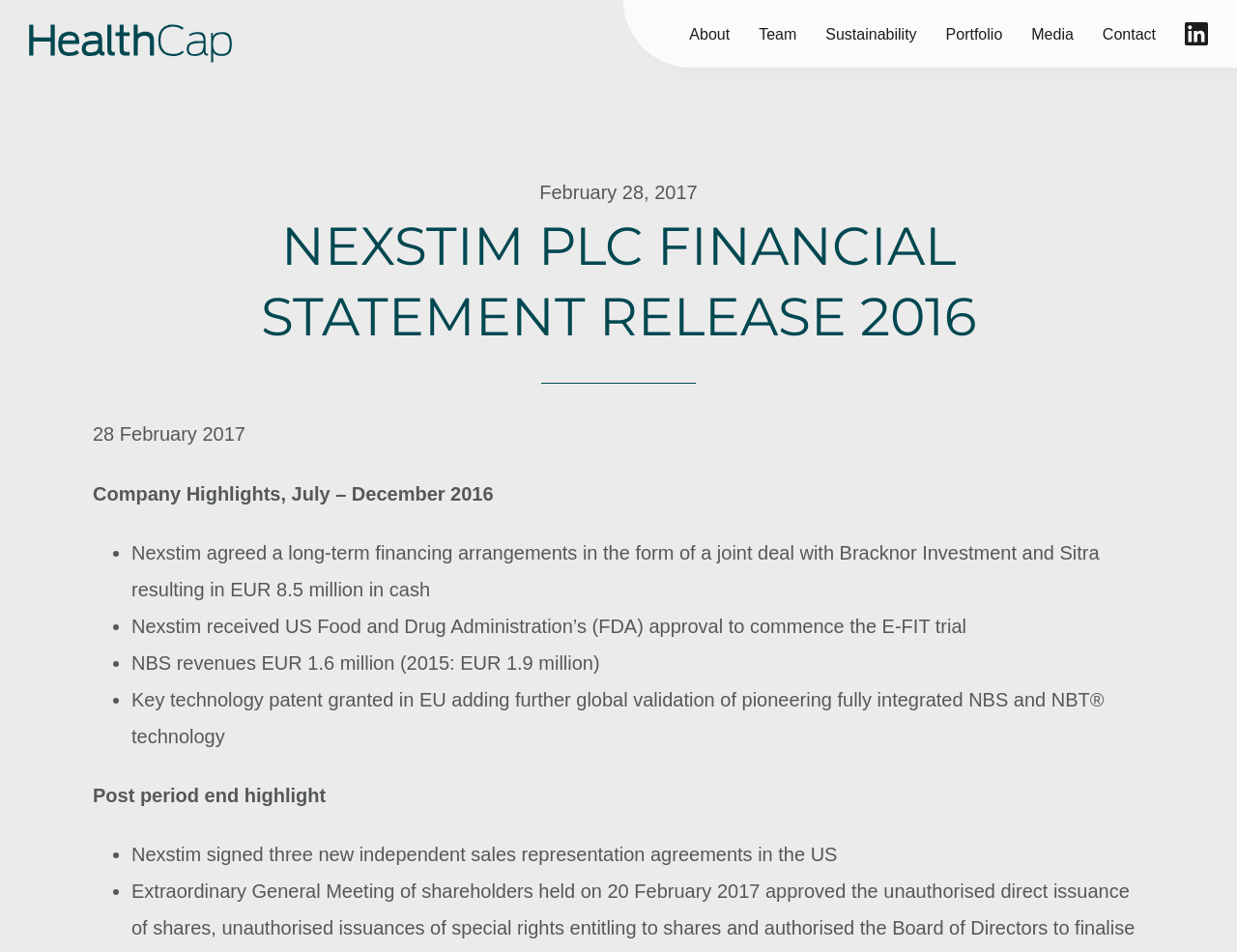Please respond in a single word or phrase: 
What is the date of the financial statement release?

February 28, 2017